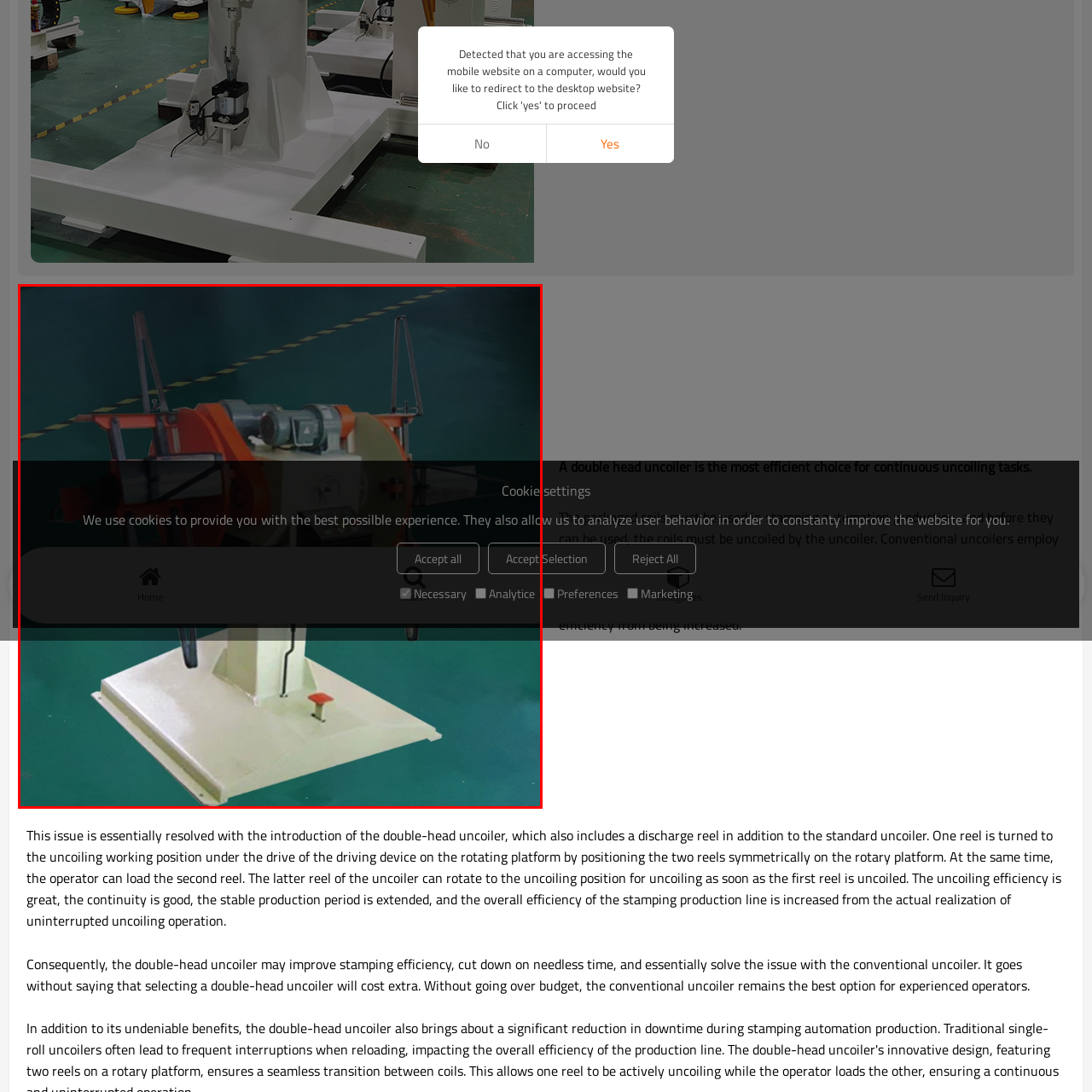Concentrate on the section within the teal border, What is the purpose of the double head uncoiler? 
Provide a single word or phrase as your answer.

Efficient continuous uncoiling